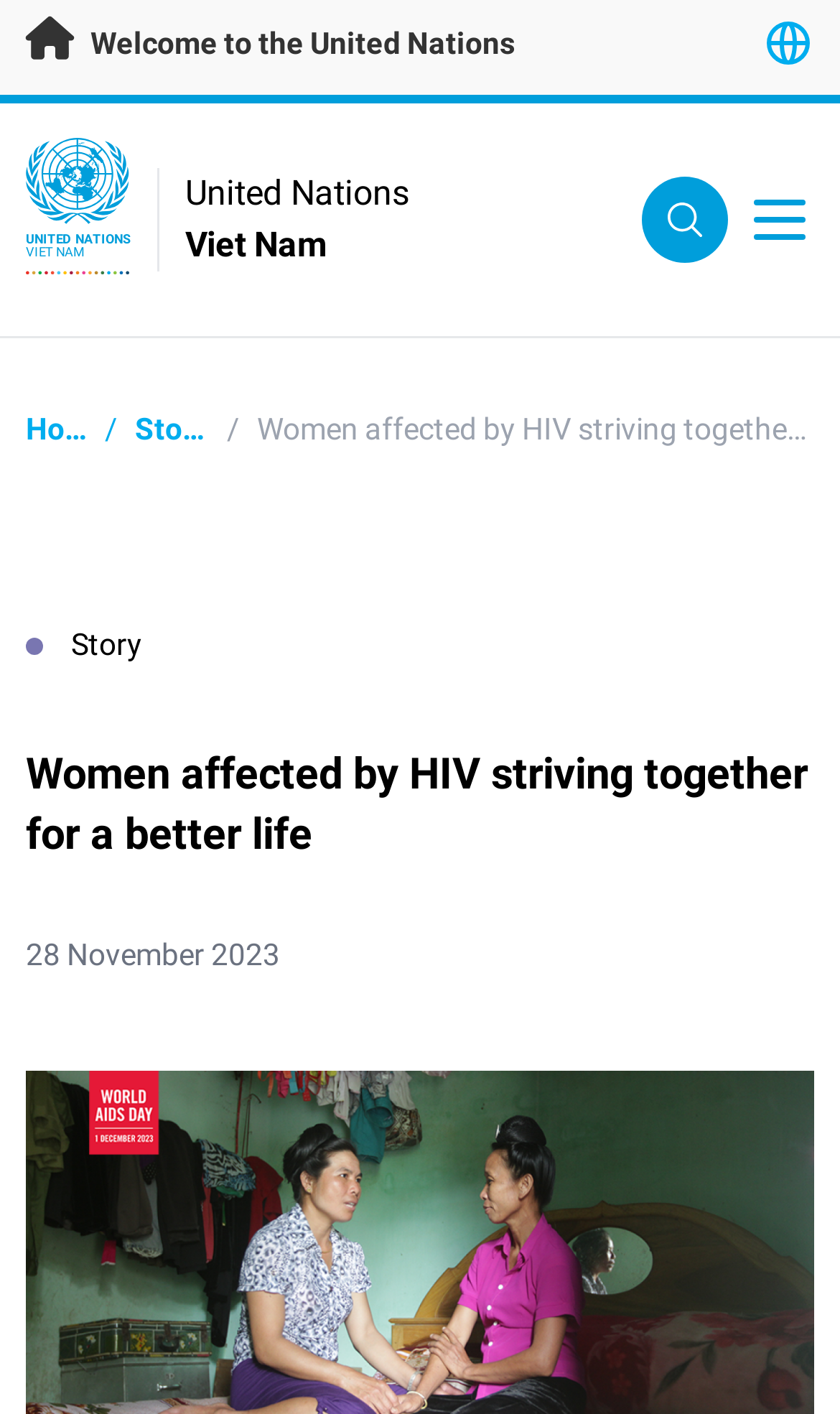Use one word or a short phrase to answer the question provided: 
What is the organization's name?

United Nations